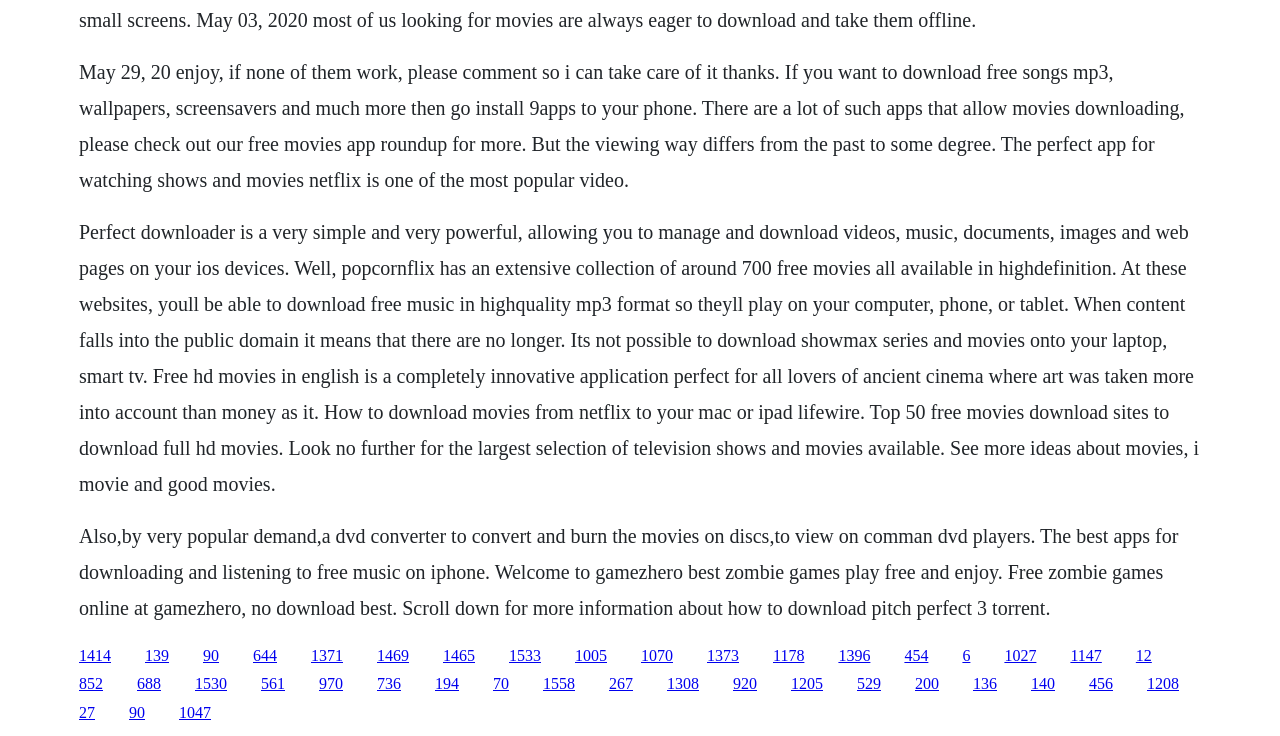Answer the question briefly using a single word or phrase: 
Can you download Showmax series and movies onto your laptop or smart TV?

No